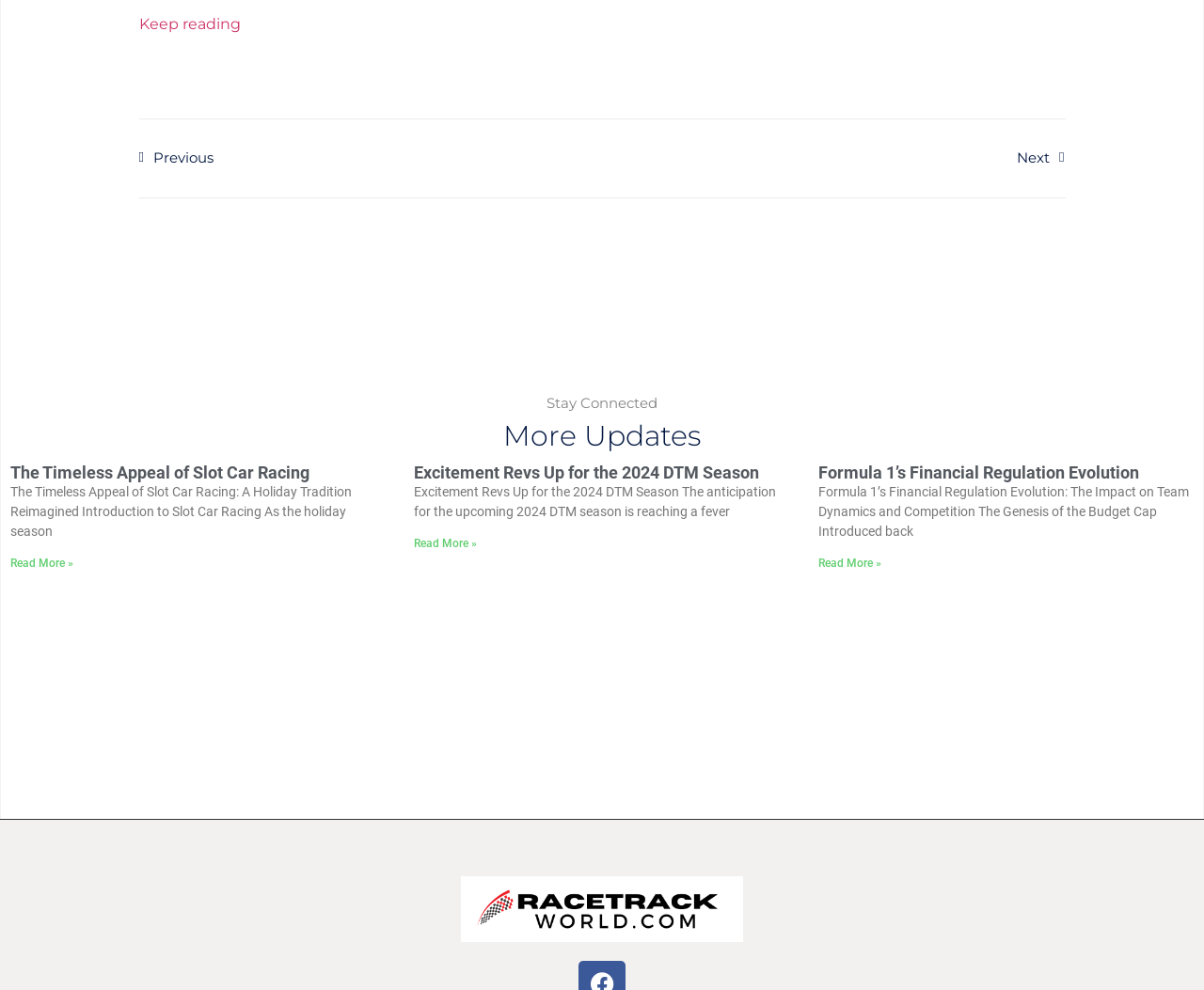Answer the following in one word or a short phrase: 
How many articles are on this webpage?

3